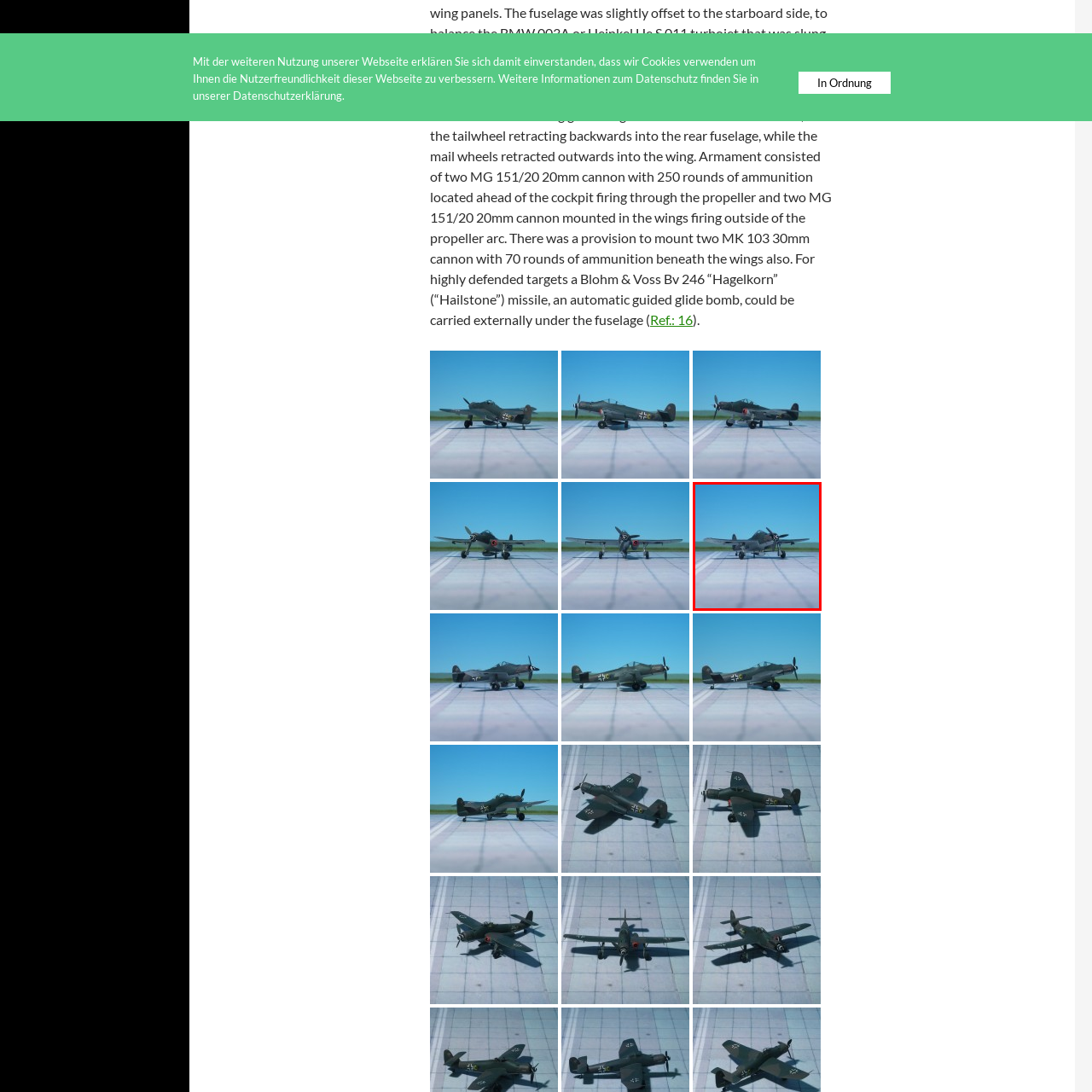What is the primary color scheme of the aircraft's camouflage pattern?
Focus on the section of the image encased in the red bounding box and provide a detailed answer based on the visual details you find.

The caption describes the aircraft's body as exhibiting a classic green and gray camouflage pattern, which is a distinctive feature of military aircraft from the WWII era.